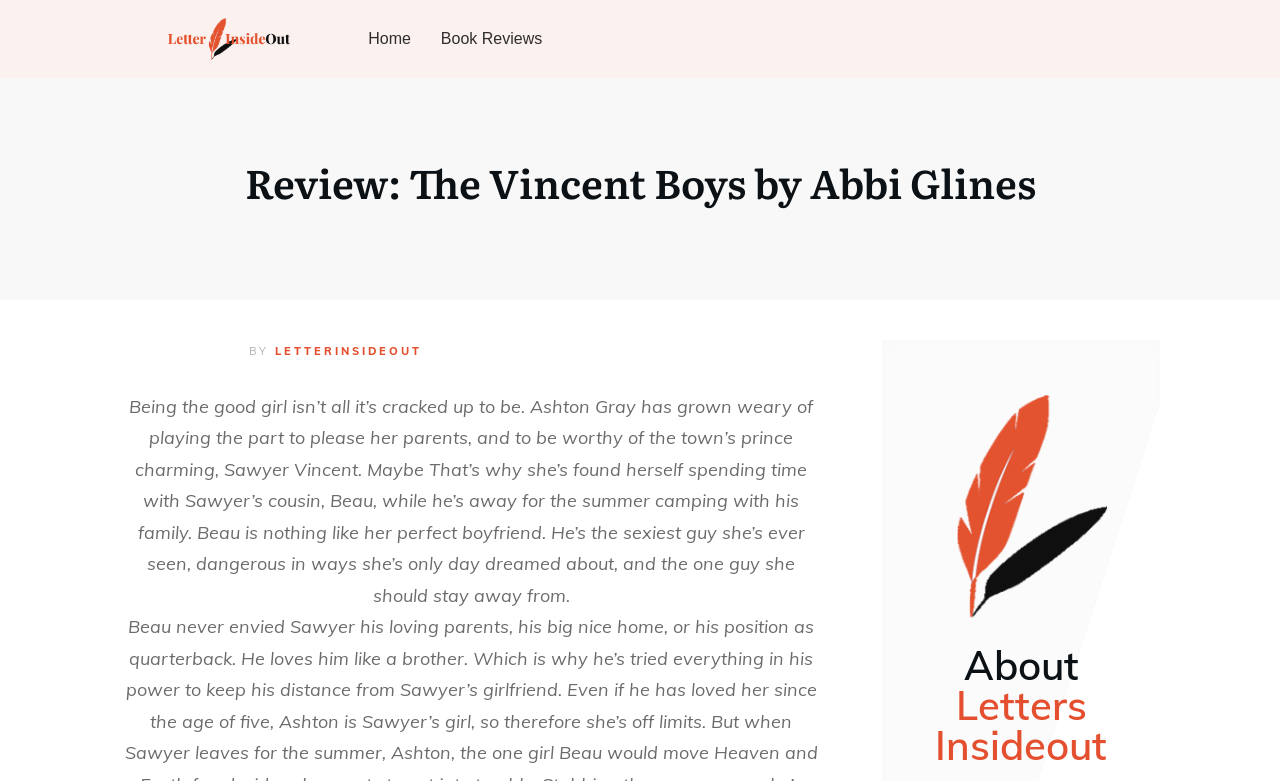Please identify and generate the text content of the webpage's main heading.

Review: The Vincent Boys by Abbi Glines